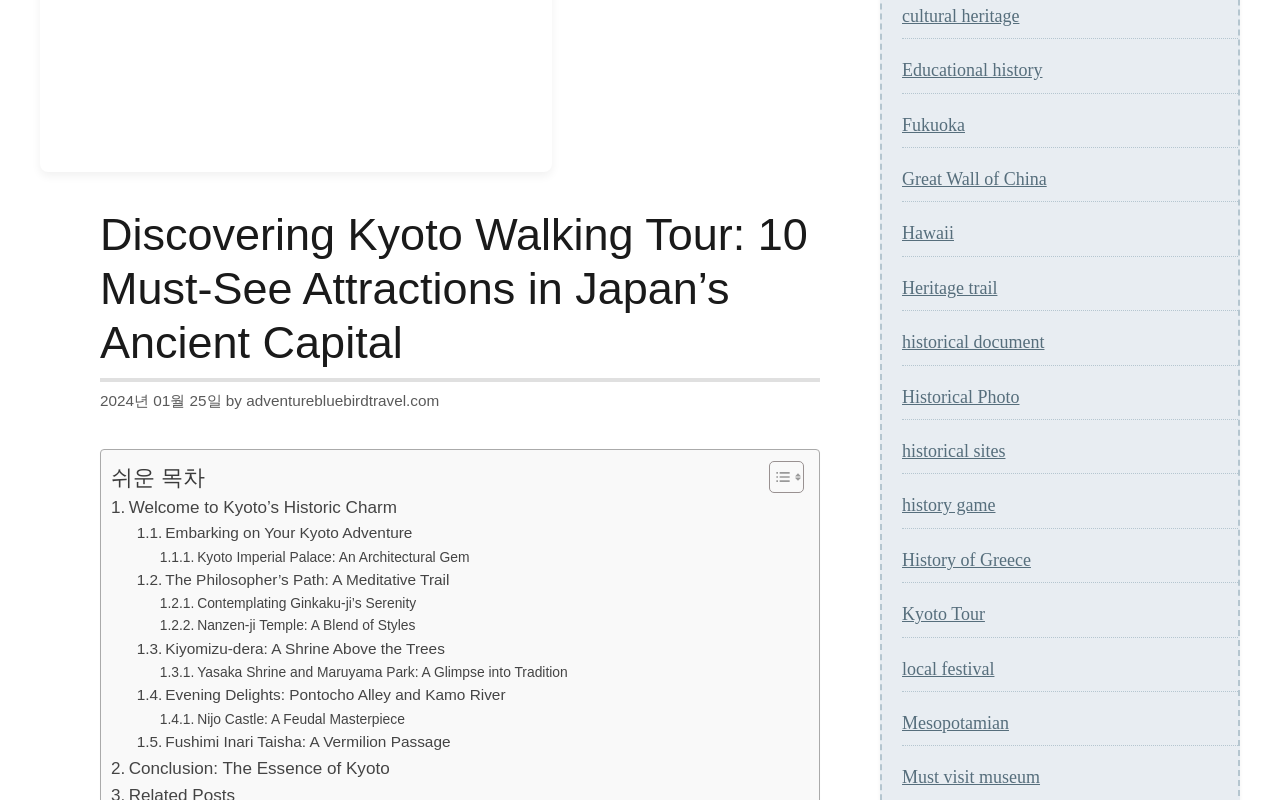Using the provided description: "cultural heritage", find the bounding box coordinates of the corresponding UI element. The output should be four float numbers between 0 and 1, in the format [left, top, right, bottom].

[0.705, 0.007, 0.796, 0.032]